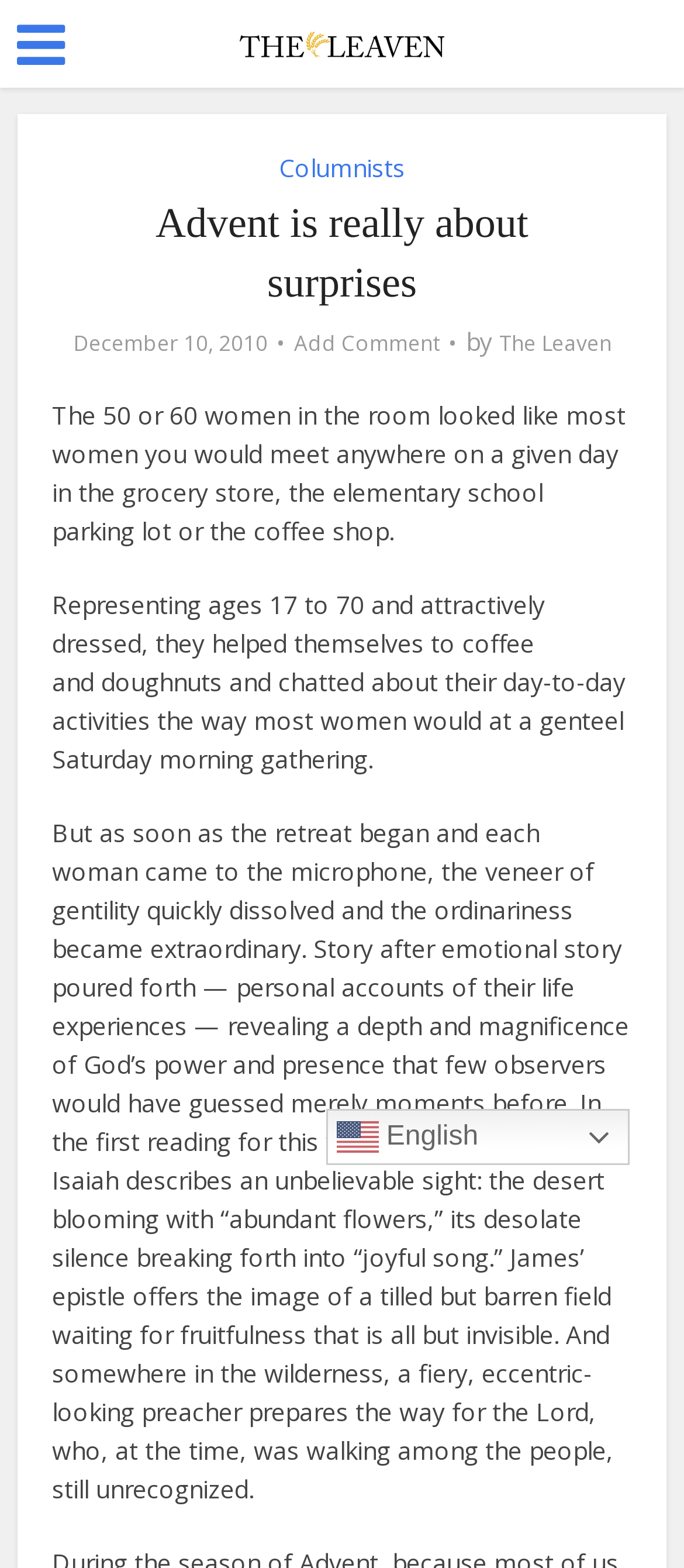How many links are there in the top navigation?
Refer to the image and provide a one-word or short phrase answer.

3